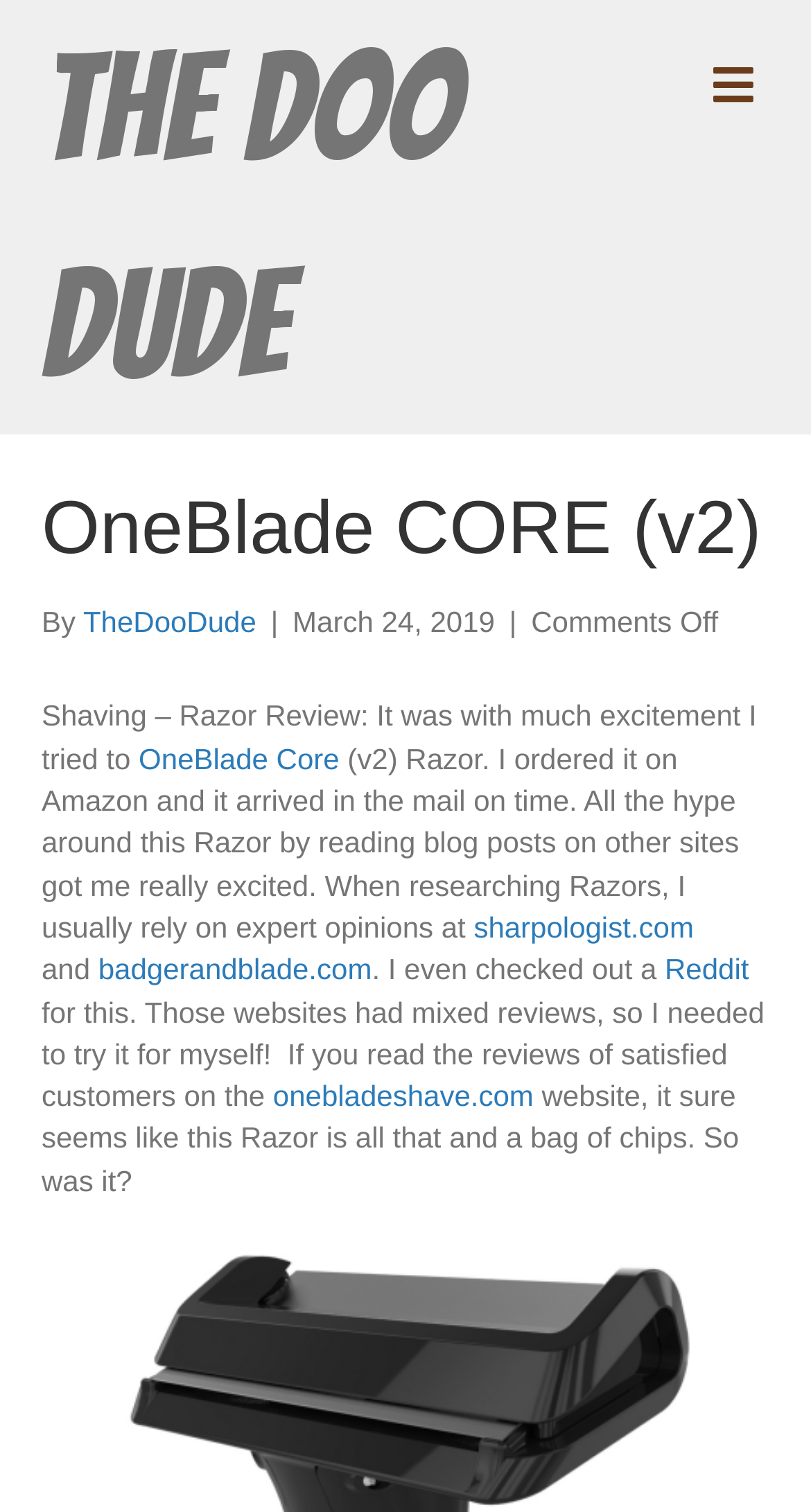Respond to the question below with a single word or phrase:
What is the name of the razor being reviewed?

OneBlade Core